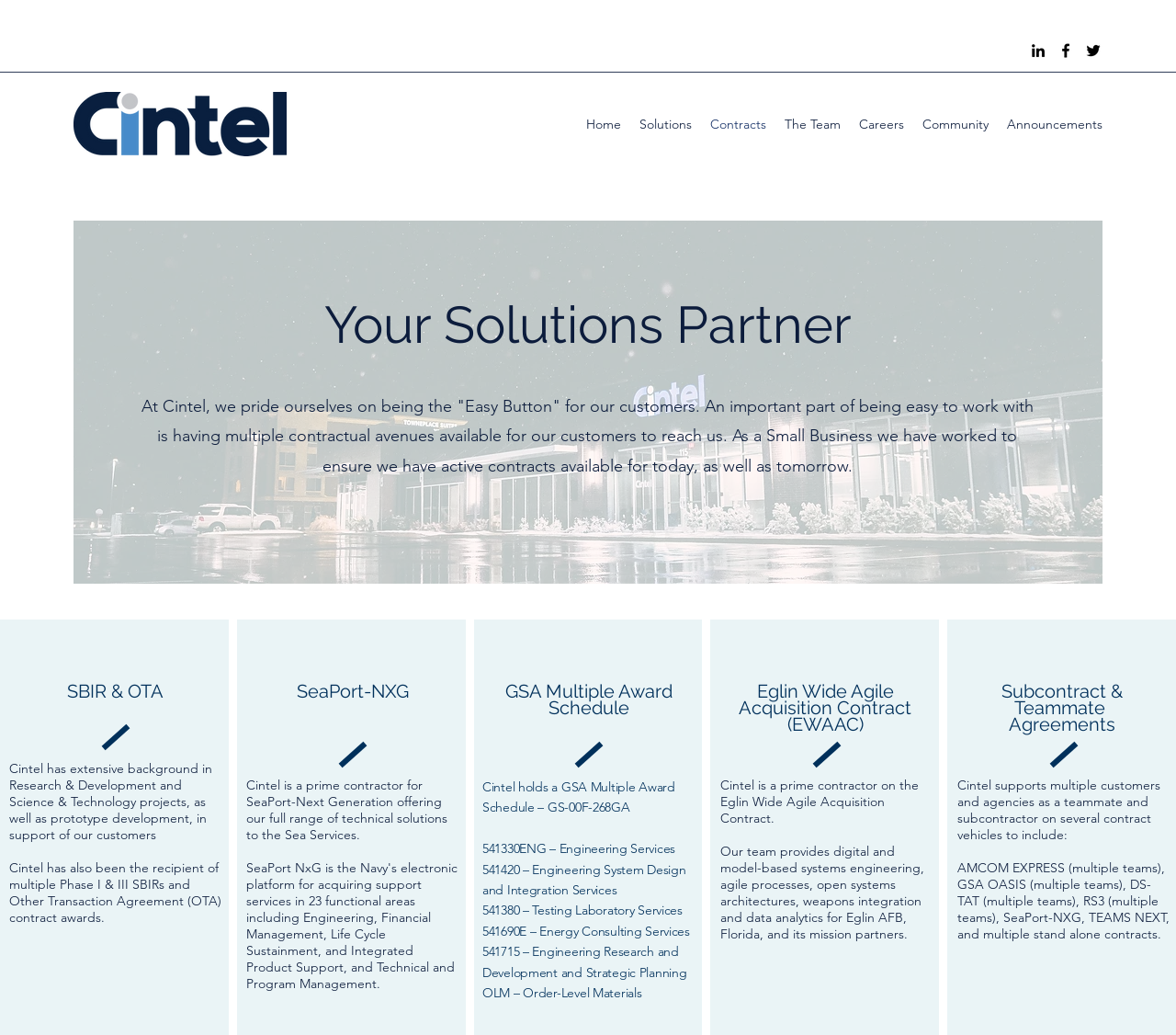Extract the main heading from the webpage content.

Your Solutions Partner